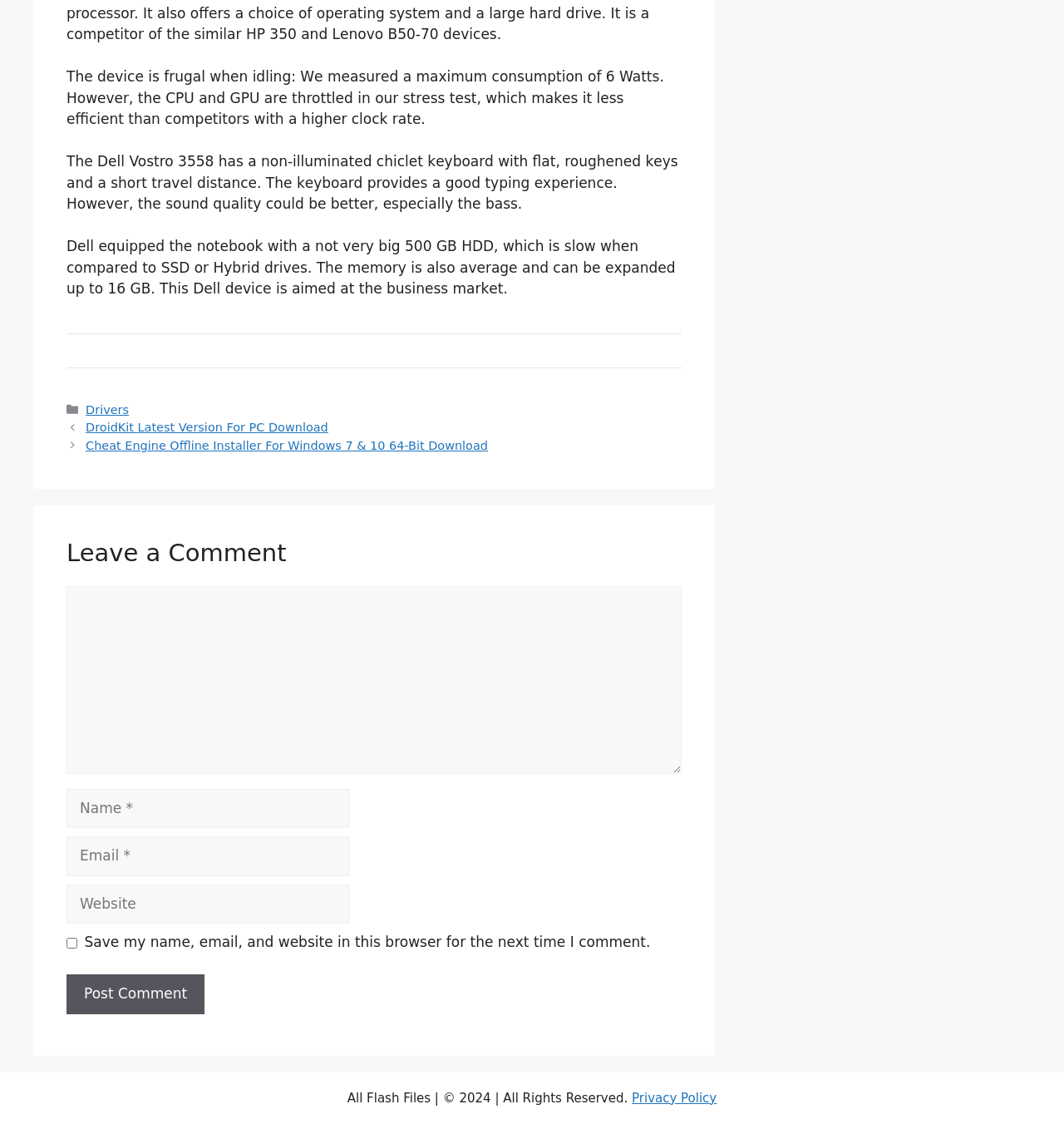Answer the question with a brief word or phrase:
What is the maximum power consumption of the device?

6 Watts